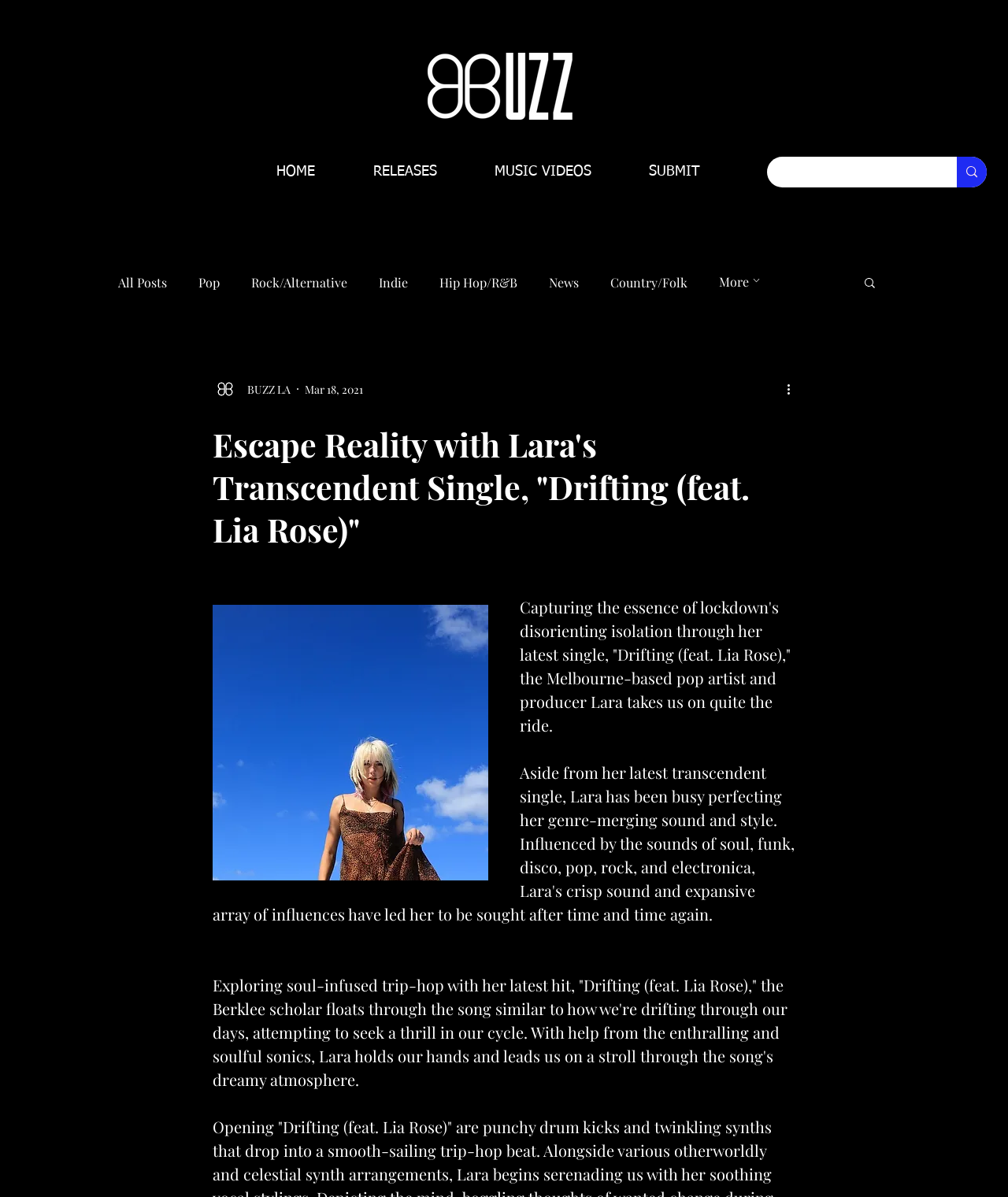Please identify the bounding box coordinates of the element that needs to be clicked to execute the following command: "Click the HOME link". Provide the bounding box using four float numbers between 0 and 1, formatted as [left, top, right, bottom].

[0.245, 0.132, 0.341, 0.156]